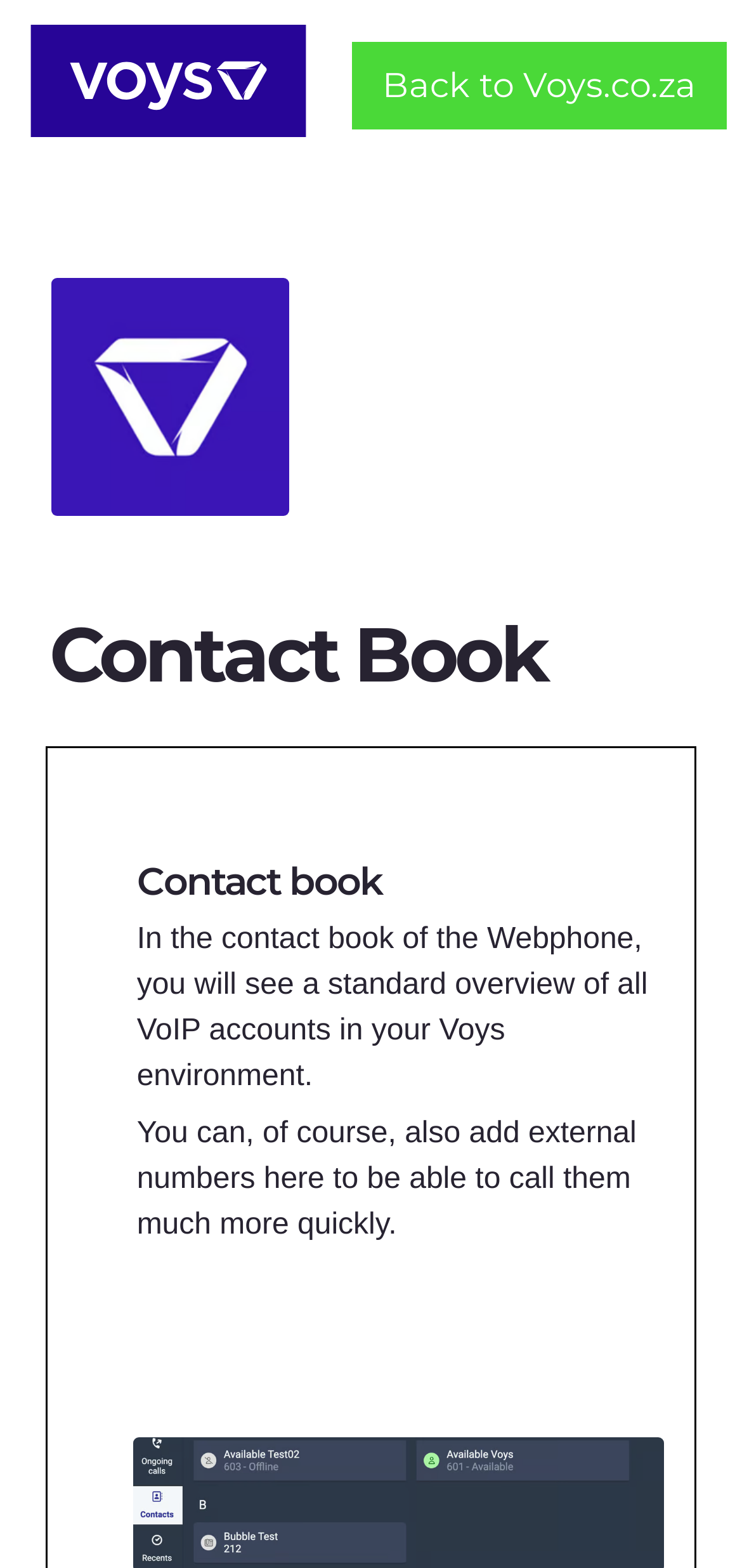What is the icon next to the 'Contact Book' heading?
Please answer using one word or phrase, based on the screenshot.

An icon